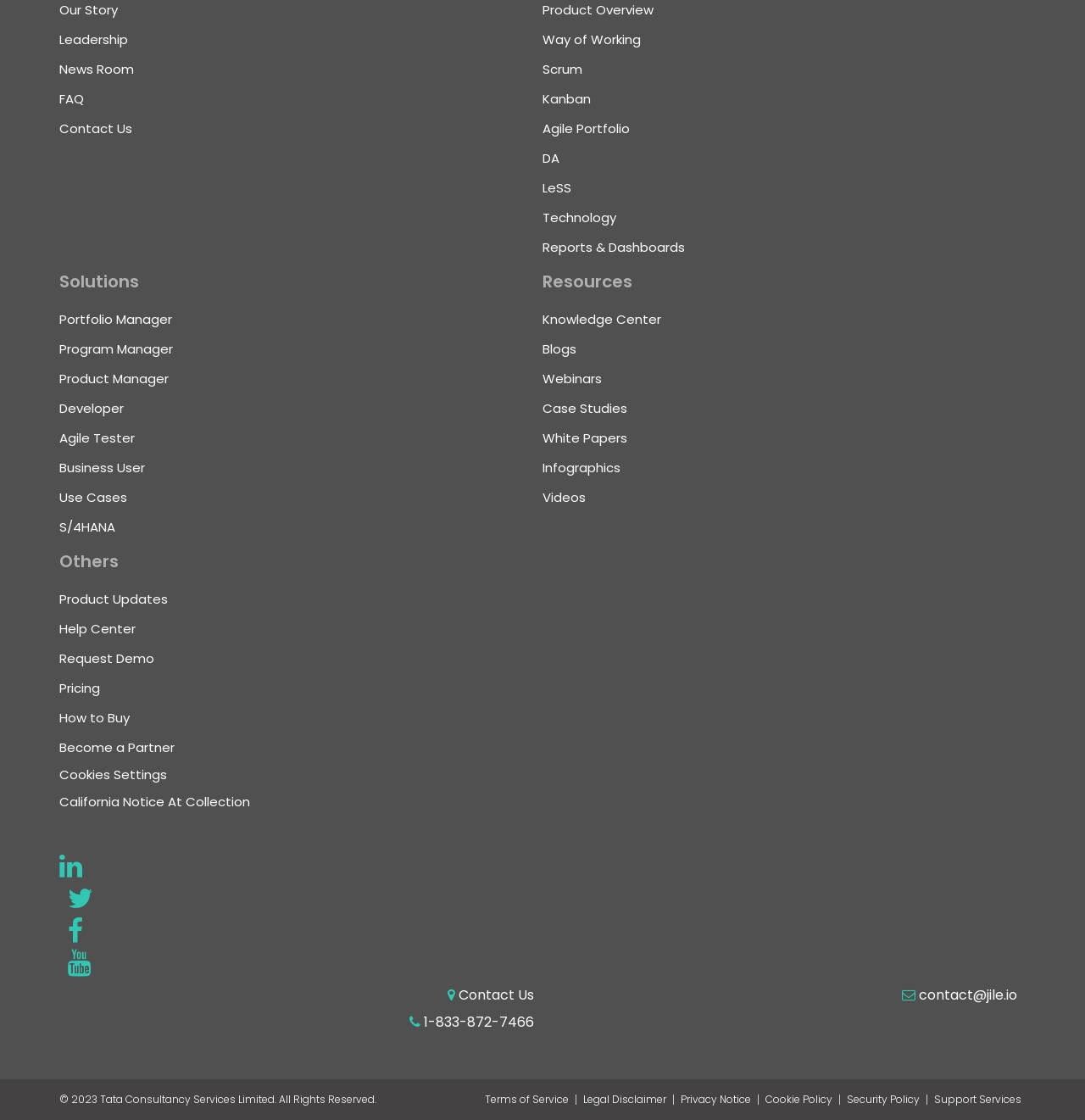Locate the bounding box of the UI element described by: "Become a Partner" in the given webpage screenshot.

[0.055, 0.659, 0.161, 0.675]